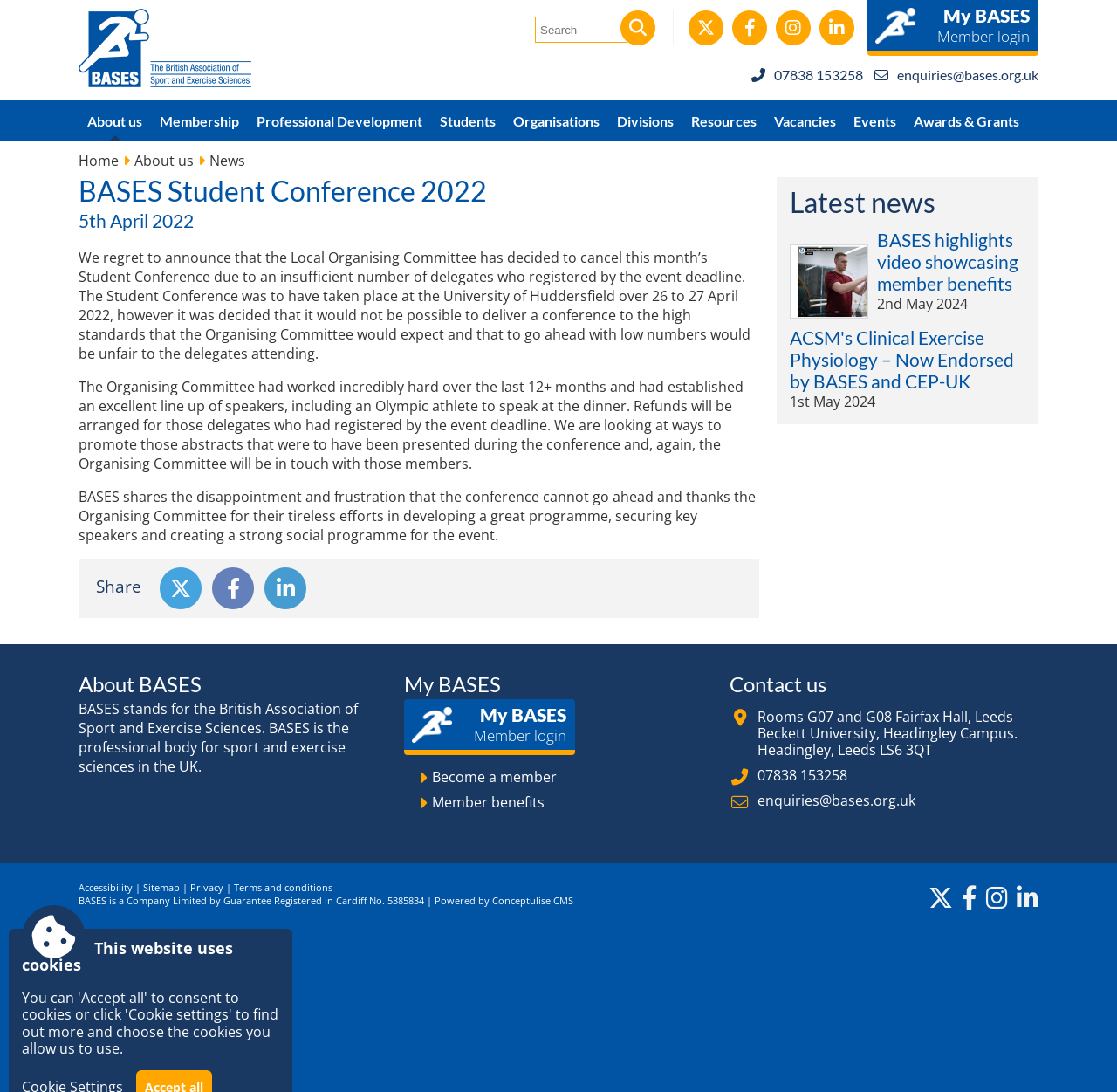Please locate the bounding box coordinates of the element that should be clicked to complete the given instruction: "Learn more about BASES".

[0.07, 0.092, 0.135, 0.129]